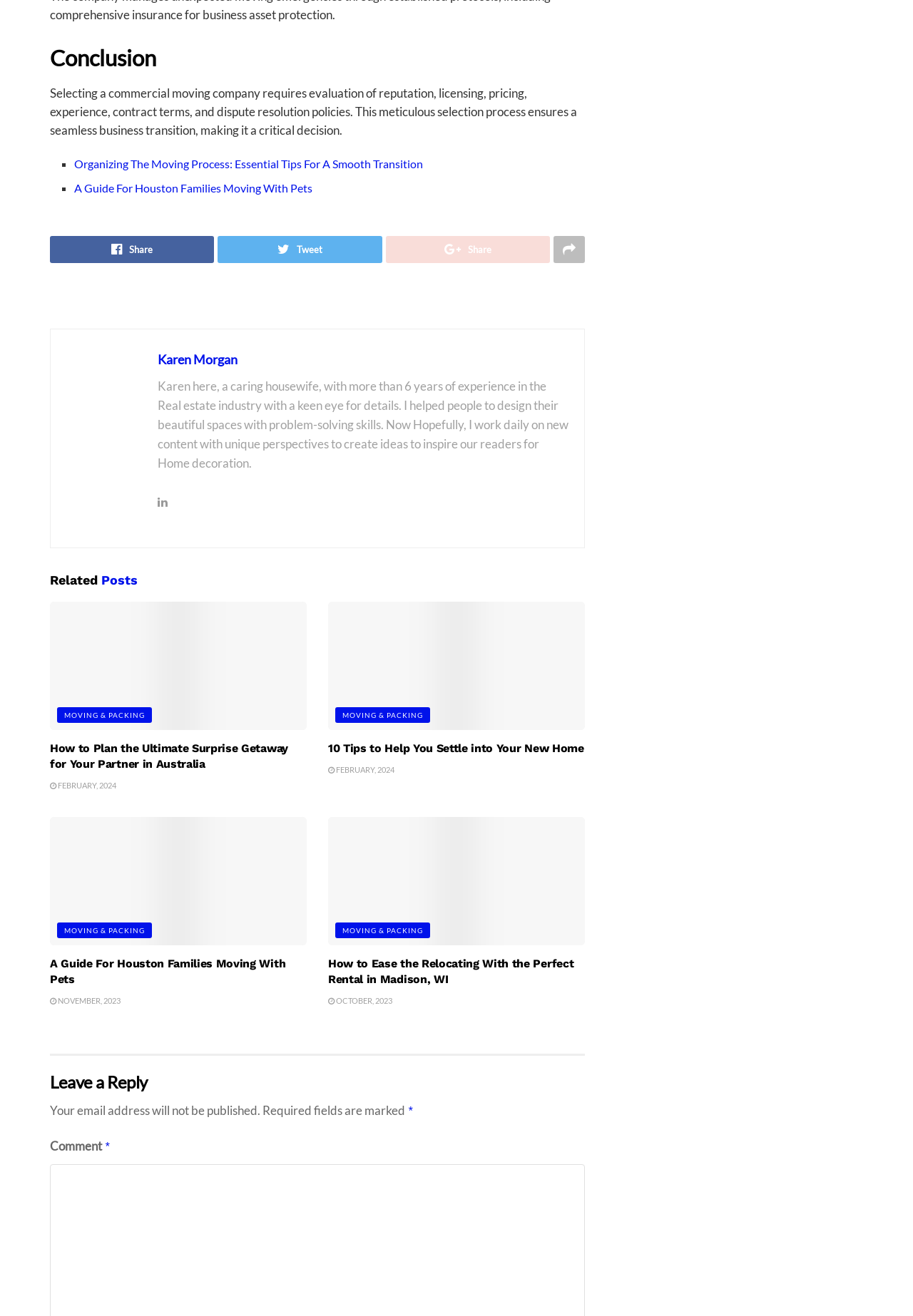What is the category of the article 'How to Plan the Ultimate Surprise Getaway for Your Partner in Australia'?
Respond to the question with a well-detailed and thorough answer.

The category of the article 'How to Plan the Ultimate Surprise Getaway for Your Partner in Australia' is MOVING & PACKING, which can be inferred from the link 'MOVING & PACKING' below the article title.